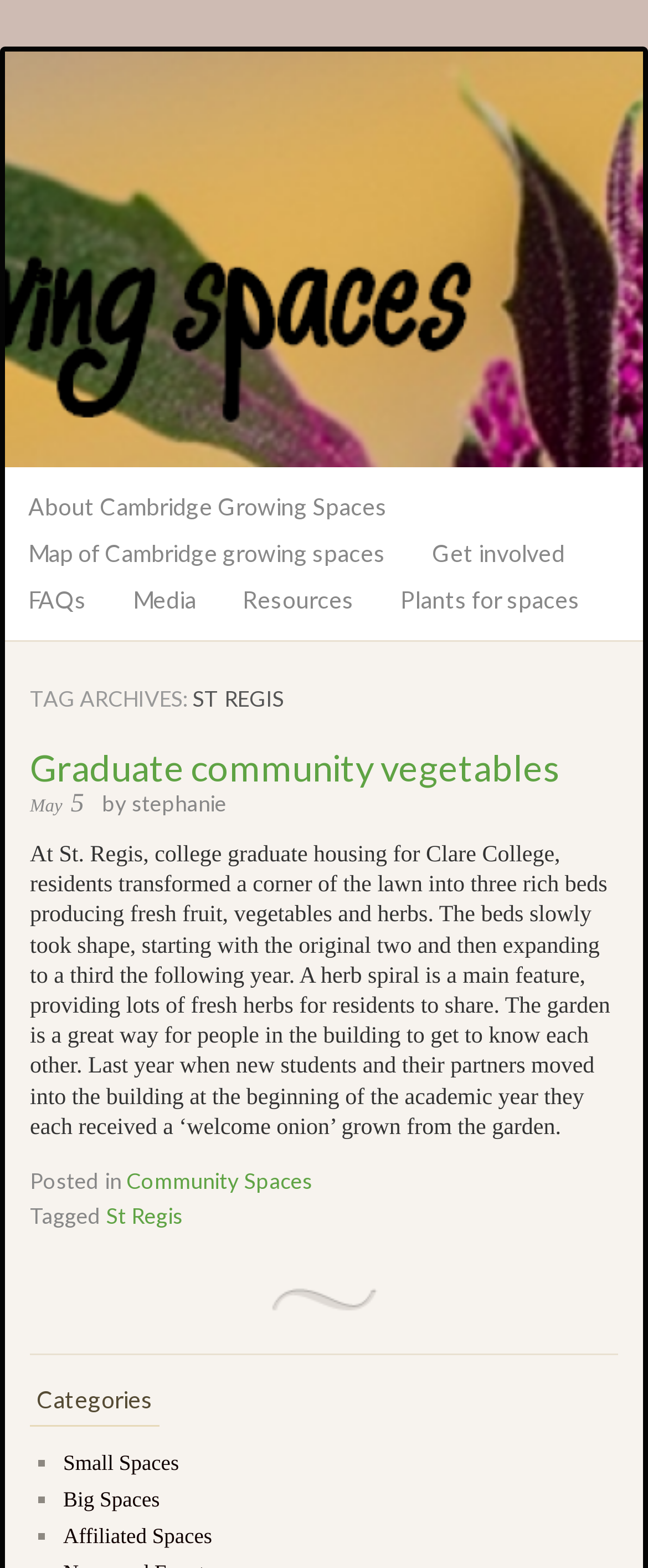Describe in detail what you see on the webpage.

The webpage is about St Regis, a project under Growing Spaces, which is a Transition Cambridge initiative. At the top, there is a heading "Growing Spaces" with a link to the same title. Below it, there is a smaller heading "A Transition Cambridge Project". 

On the left side, there are several links, including "About Cambridge Growing Spaces", "Map of Cambridge growing spaces", "Get involved", "FAQs", "Media", "Resources", and "Plants for spaces". These links are arranged vertically, with "Get involved" being the widest and centered horizontally.

The main content of the webpage is an article about St Regis, which is a graduate community vegetable garden. The article has a heading "Graduate community vegetables" with a link to the same title. Below the heading, there is a link to "May 5" with a timestamp, followed by the author's name "stephanie". The article describes how residents of St. Regis, a college graduate housing, transformed a corner of the lawn into three rich beds producing fresh fruit, vegetables, and herbs. The garden is a great way for people in the building to get to know each other.

At the bottom of the article, there is a footer section with a link to "Community Spaces" and a tag "St Regis". Below the footer, there are categories listed, including "Small Spaces", "Big Spaces", and "Affiliated Spaces", each marked with a bullet point.